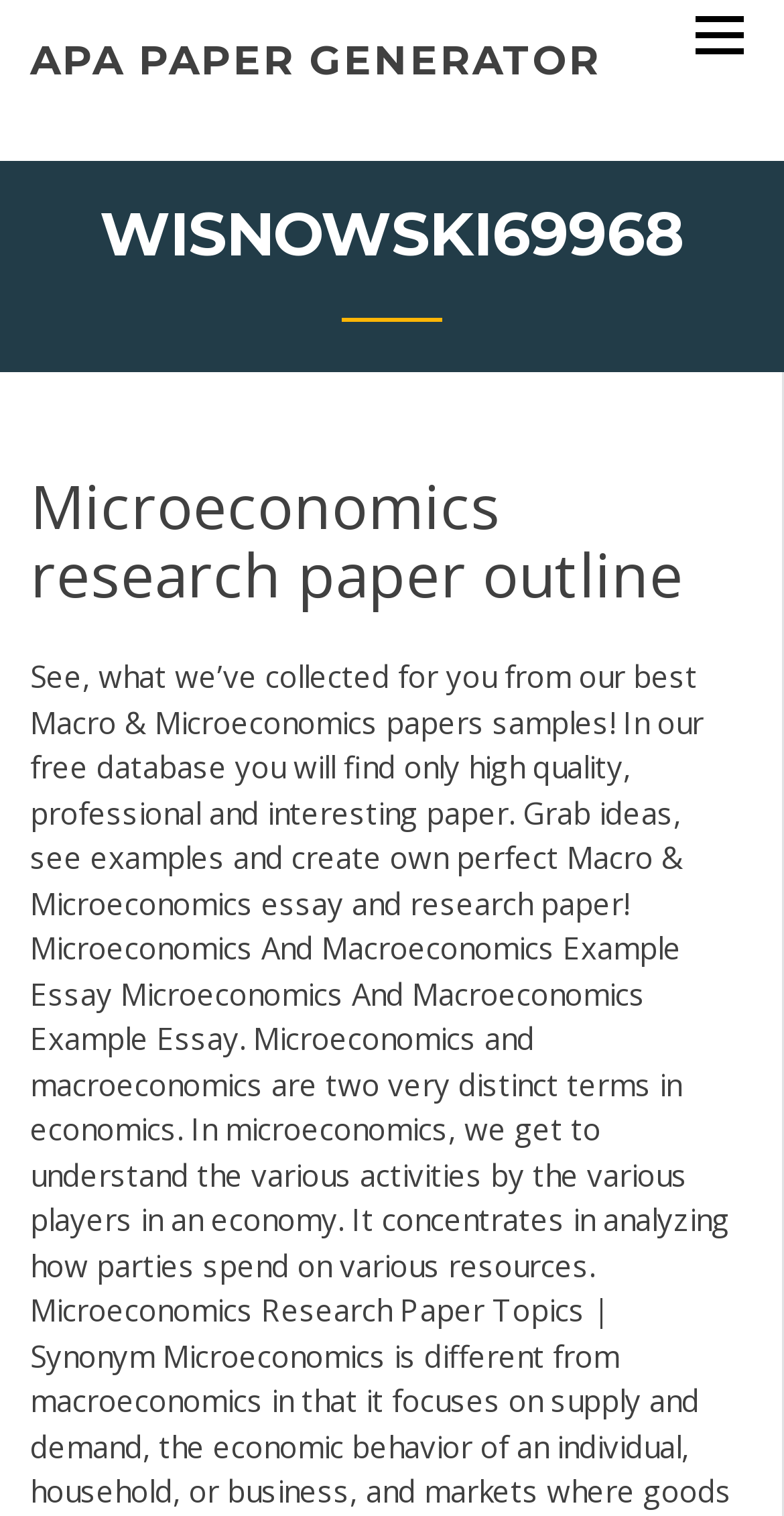Determine the bounding box coordinates of the UI element described below. Use the format (top-left x, top-left y, bottom-right x, bottom-right y) with floating point numbers between 0 and 1: Book now!

None